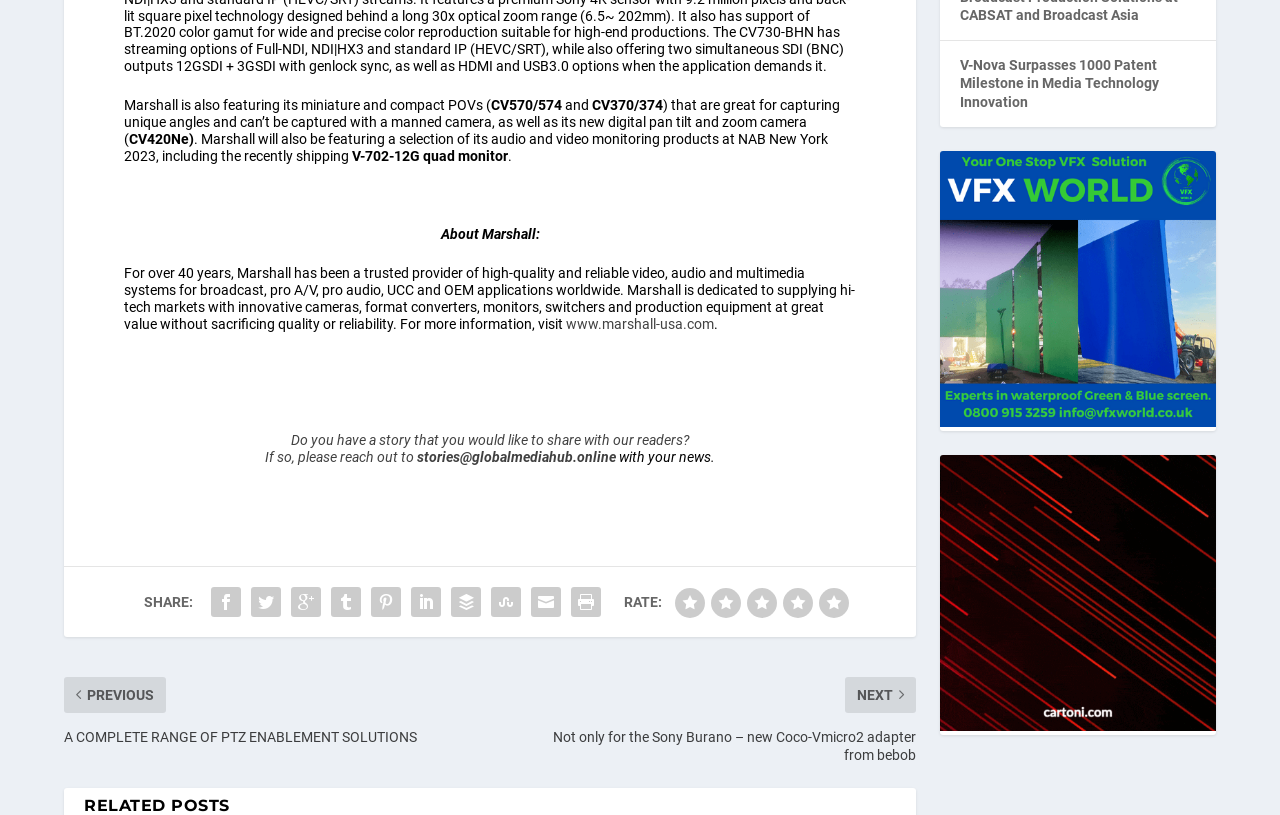Please specify the bounding box coordinates of the clickable region necessary for completing the following instruction: "Contact Eavar". The coordinates must consist of four float numbers between 0 and 1, i.e., [left, top, right, bottom].

None